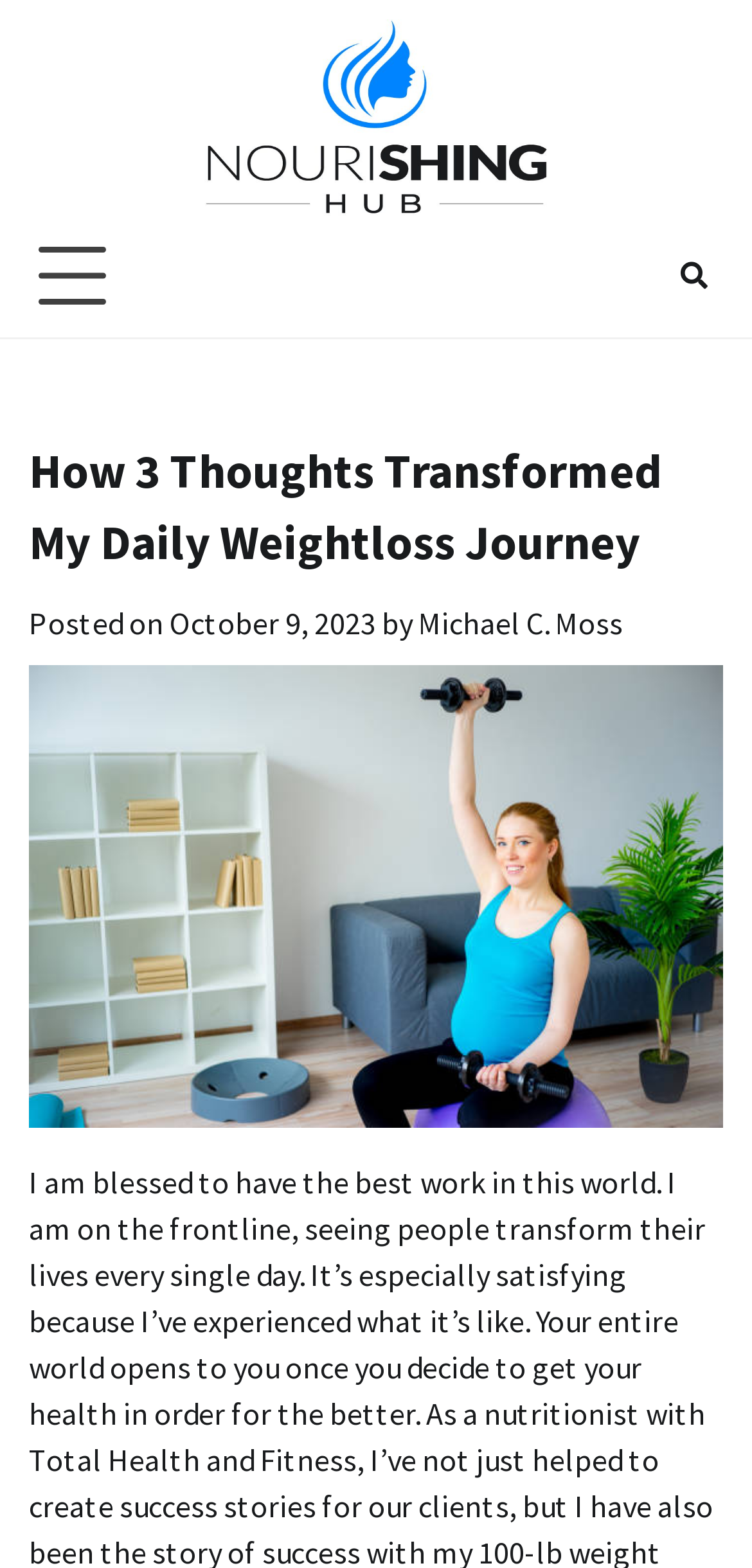Please determine the primary heading and provide its text.

How 3 Thoughts Transformed My Daily Weightloss Journey